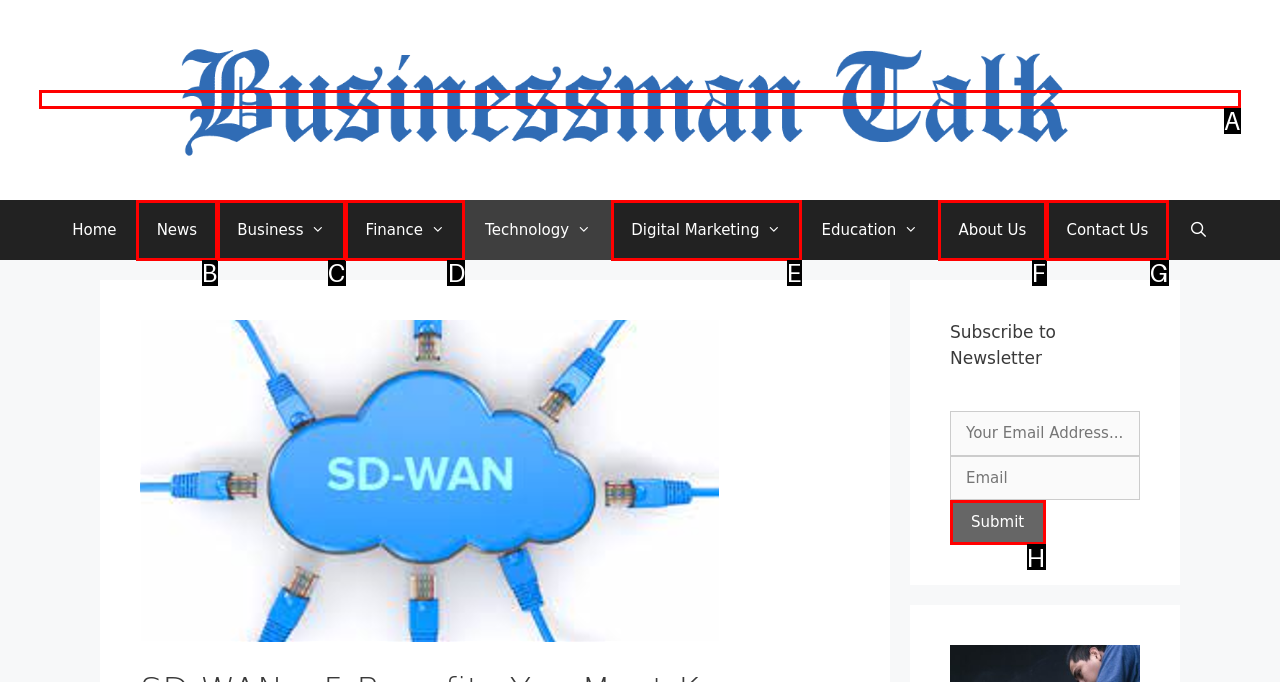Determine which UI element you should click to perform the task: Click on the BusinessMan Talk link
Provide the letter of the correct option from the given choices directly.

A